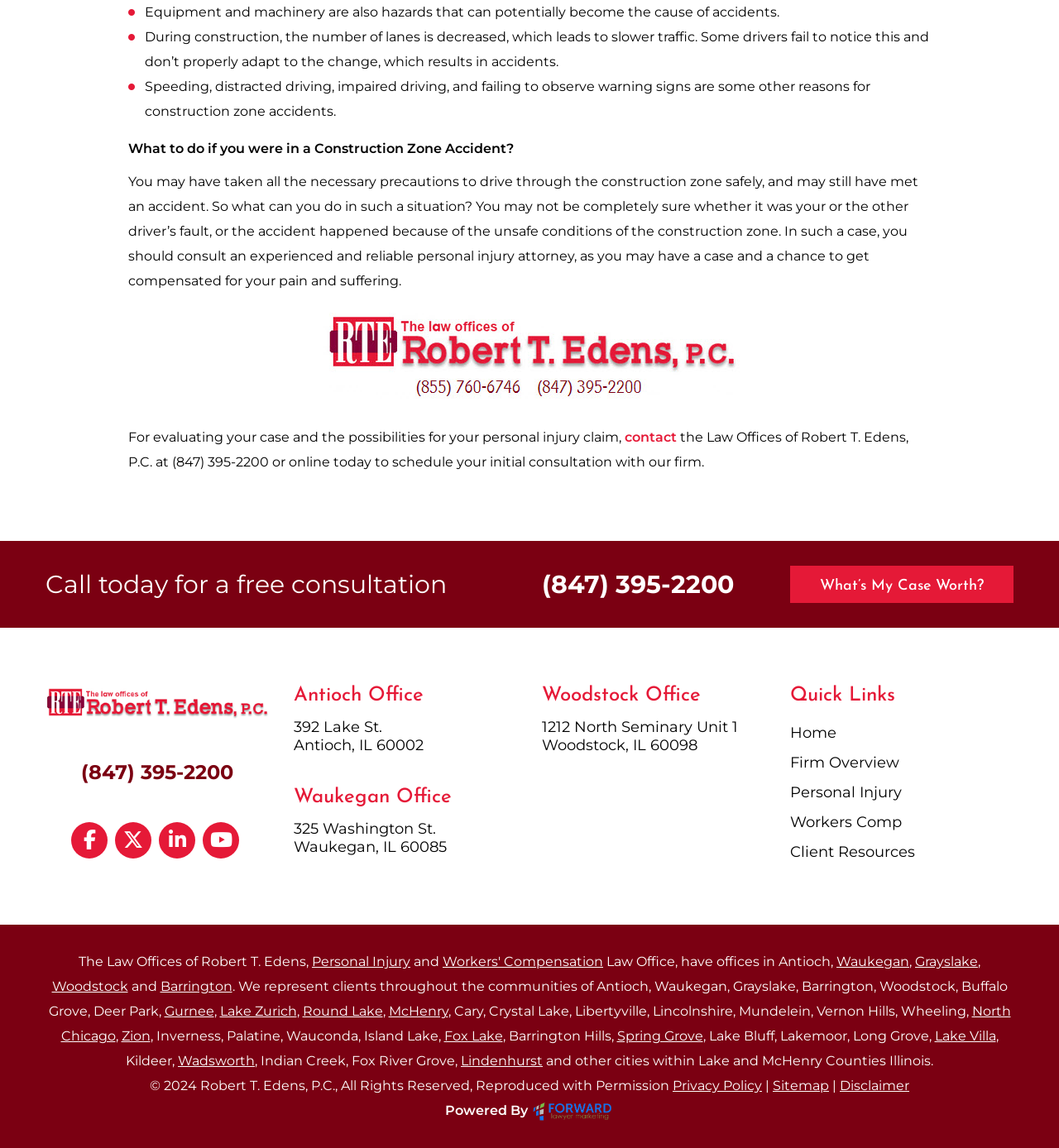Pinpoint the bounding box coordinates for the area that should be clicked to perform the following instruction: "Call the phone number (847) 395-2200".

[0.512, 0.496, 0.723, 0.522]